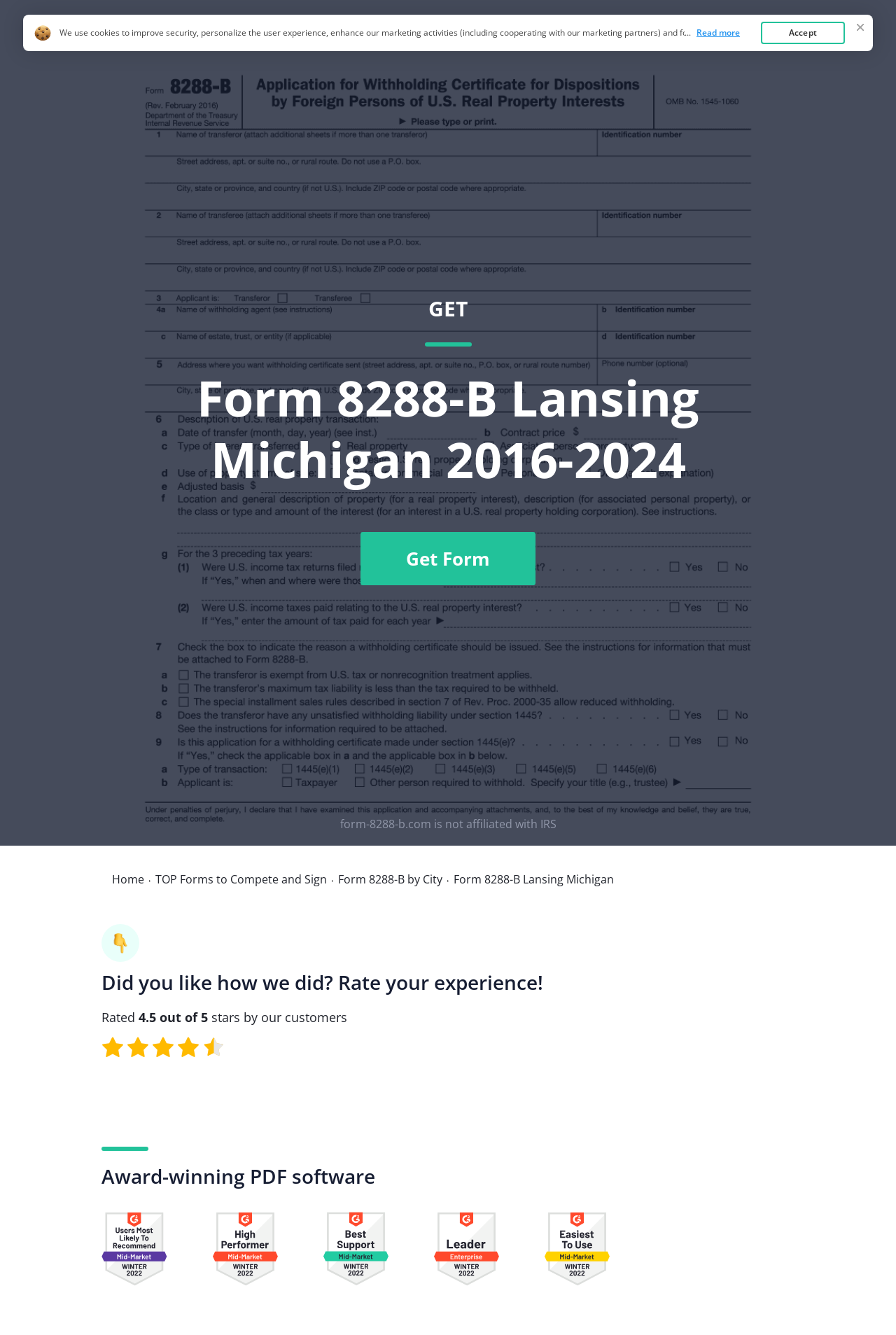What is the purpose of this webpage?
Provide an in-depth answer to the question, covering all aspects.

Based on the webpage's content, it appears to be a platform where users can modify a PDF form template to obtain a document required in their city, specifically Form 8288-B Lansing Michigan, and then send it to the IRS.